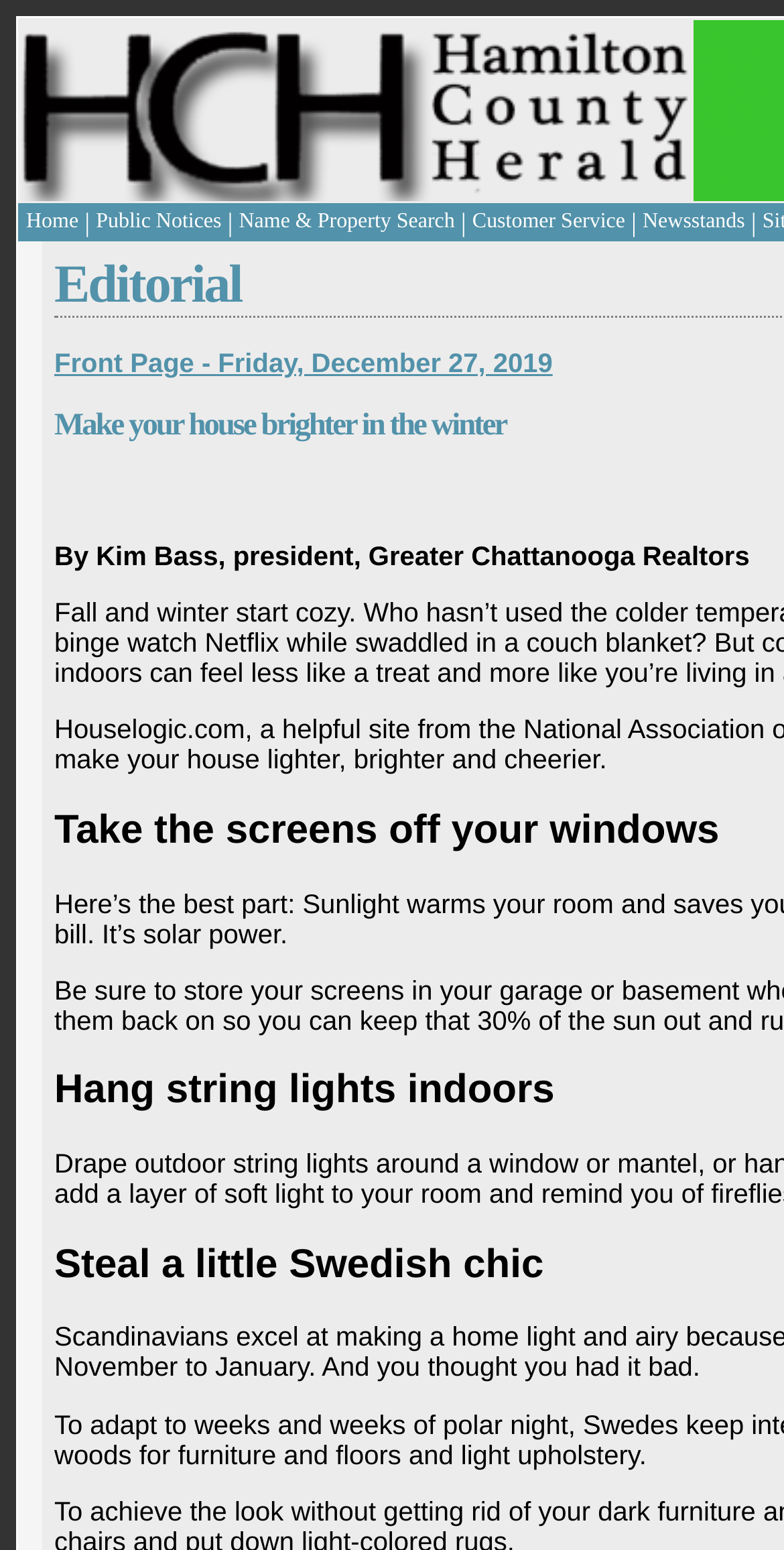Who is the president of Greater Chattanooga Realtors?
Relying on the image, give a concise answer in one word or a brief phrase.

Kim Bass